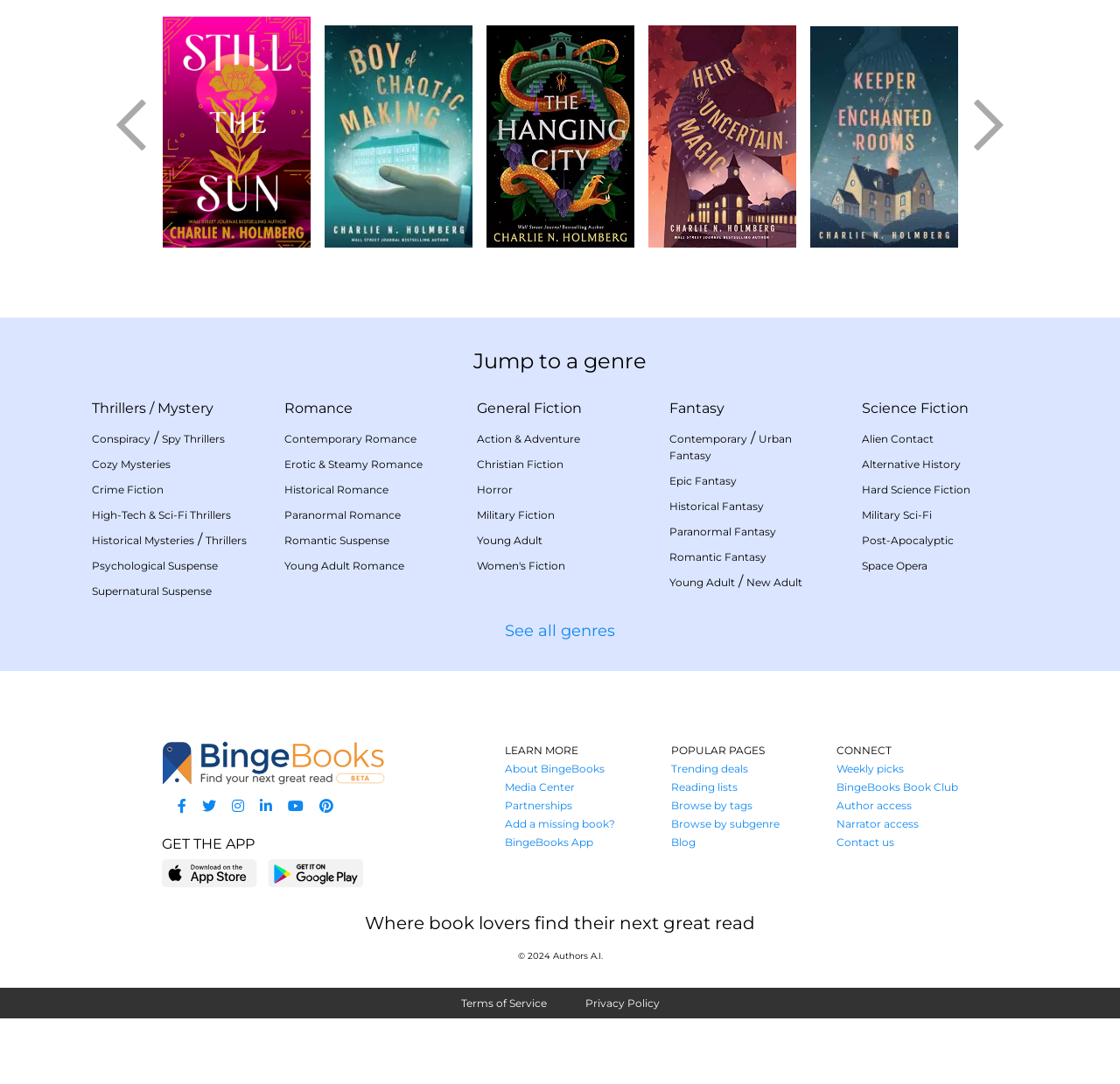Please identify the bounding box coordinates of where to click in order to follow the instruction: "Jump to 'Thrillers'".

[0.082, 0.369, 0.13, 0.384]